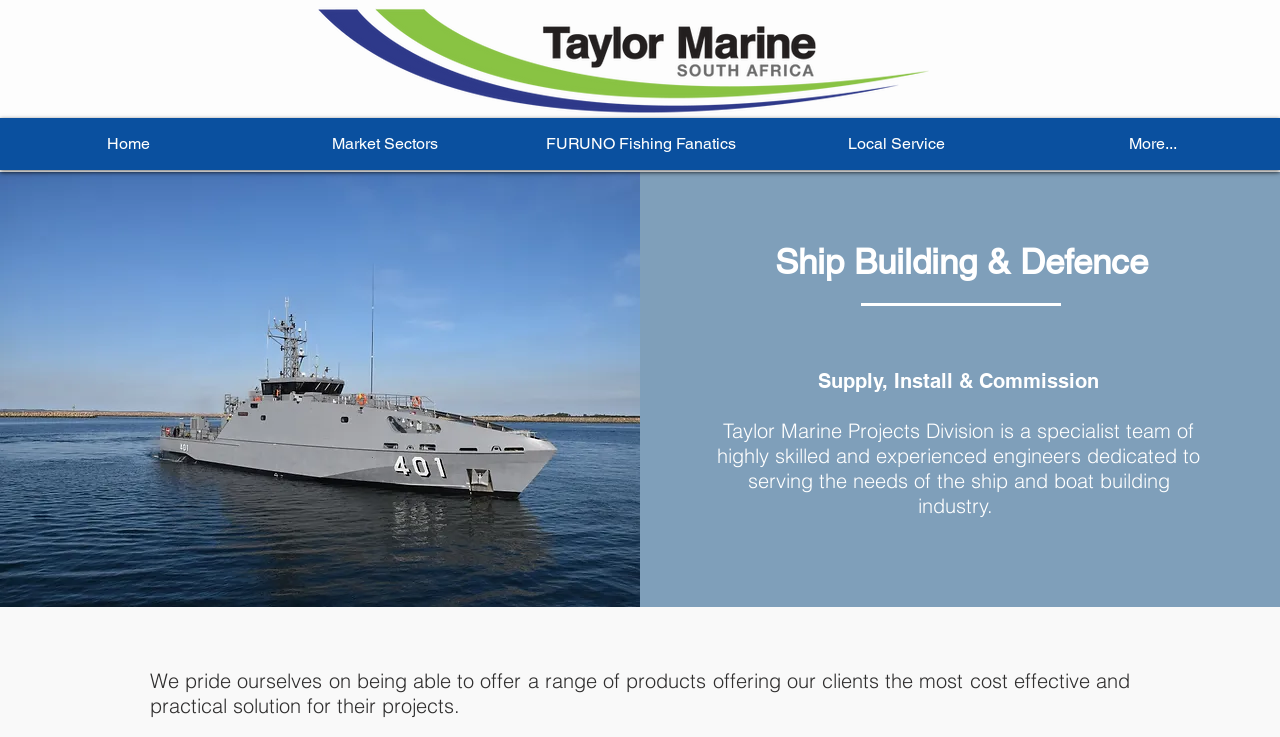Refer to the screenshot and give an in-depth answer to this question: What is the main service offered?

The main service offered by the company is 'Supply, Install & Commission', which is mentioned in the middle section of the webpage.